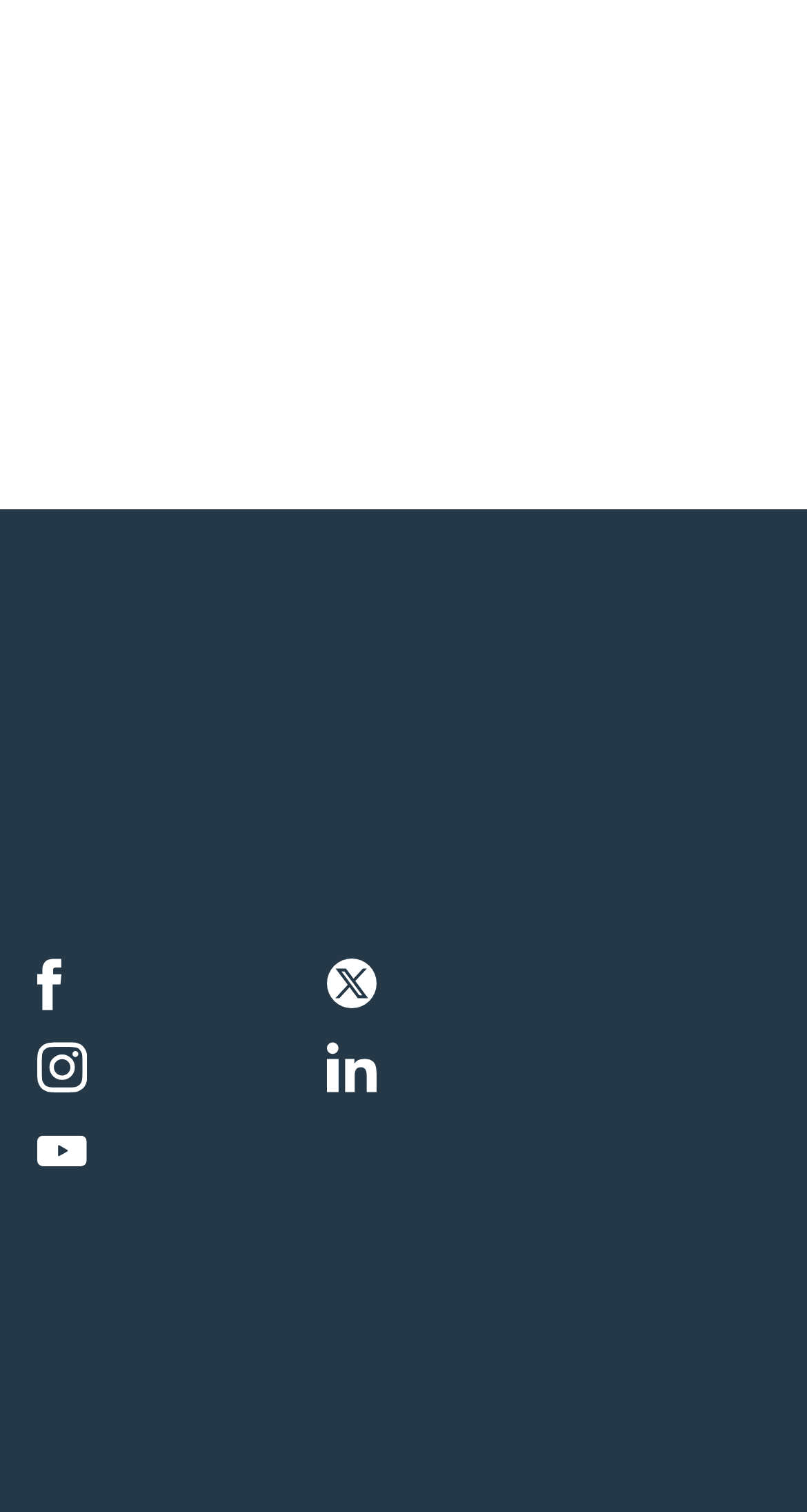Please provide the bounding box coordinates for the element that needs to be clicked to perform the following instruction: "View investor information". The coordinates should be given as four float numbers between 0 and 1, i.e., [left, top, right, bottom].

[0.047, 0.404, 0.294, 0.448]